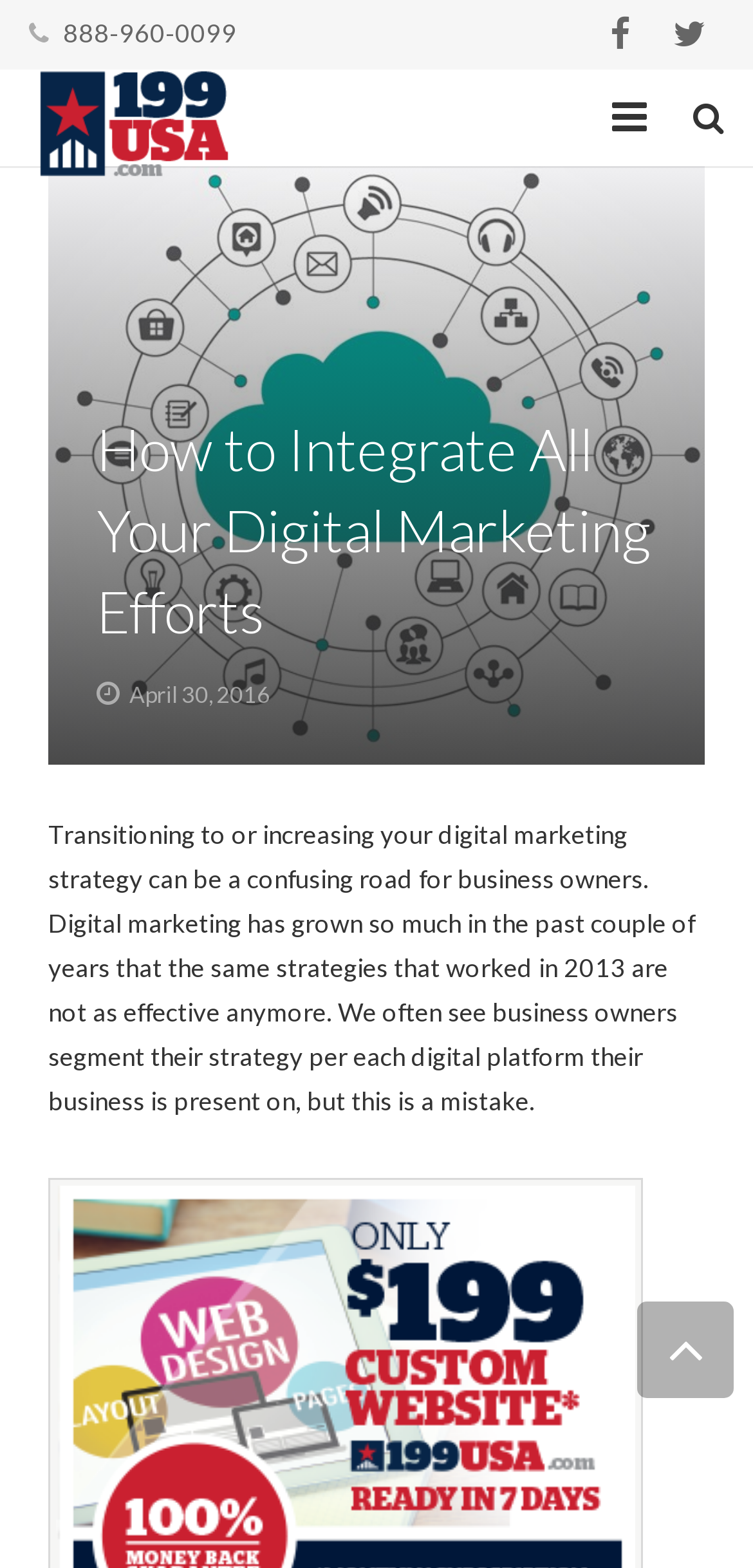Utilize the details in the image to thoroughly answer the following question: How many social media links are on the top right corner?

I counted the number of link elements with icon descriptions '', '', and '' which are located on the top right corner of the webpage, and found that there are three social media links.